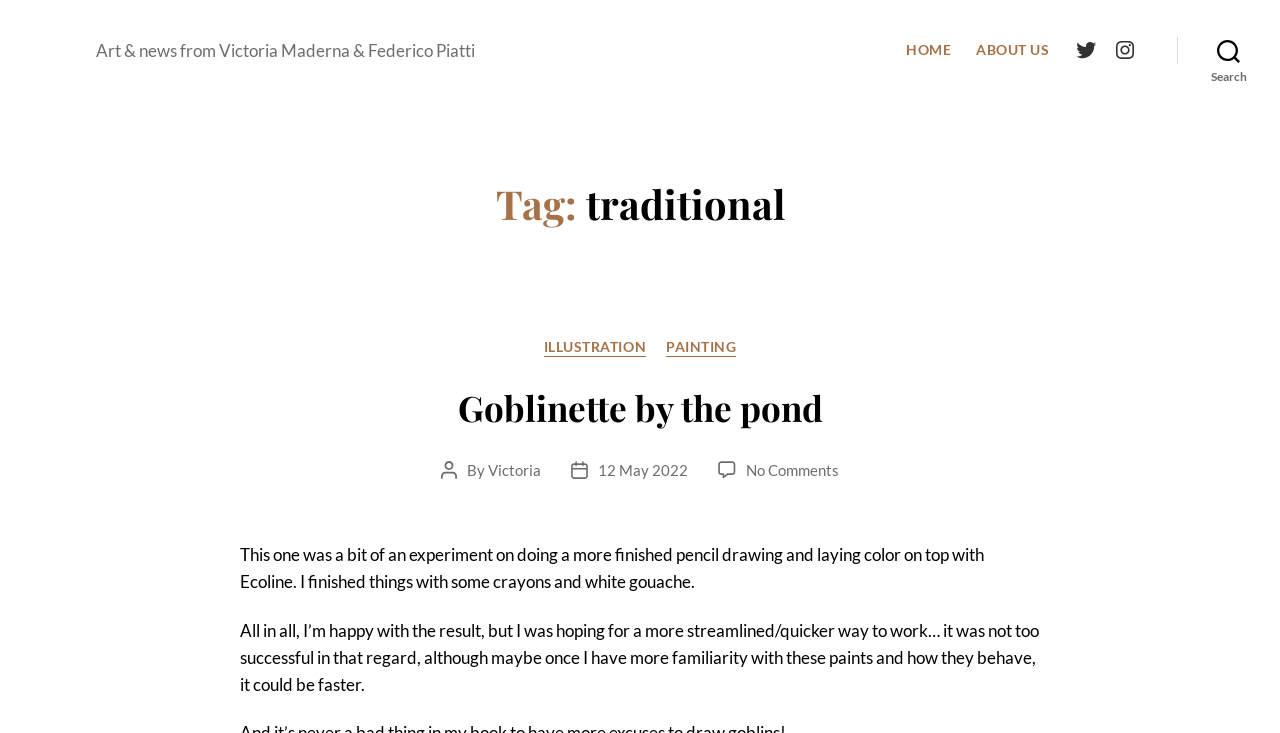What is the date of the latest article?
Give a detailed and exhaustive answer to the question.

The date of the latest article can be found in the link '12 May 2022' which is located below the author's name.